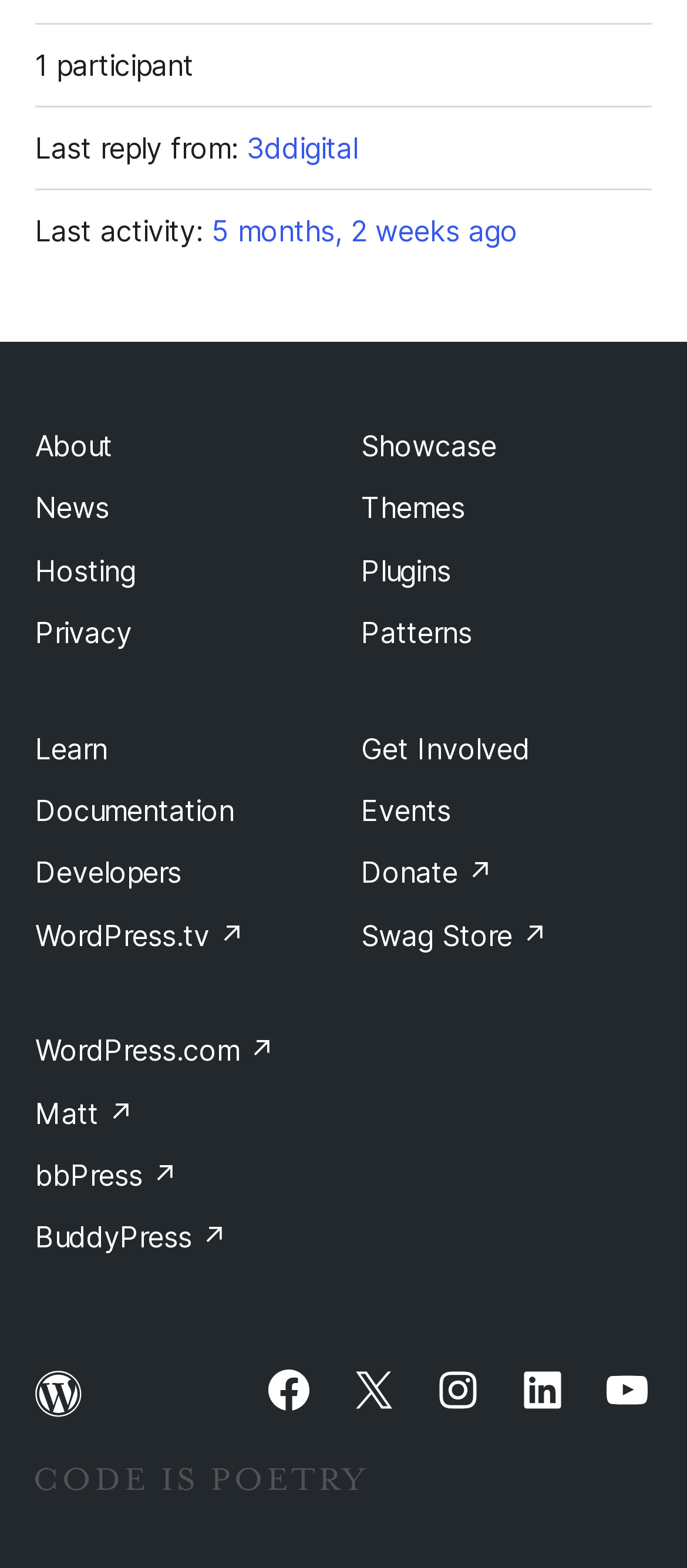Determine the bounding box coordinates of the clickable element to achieve the following action: 'Visit the Facebook page'. Provide the coordinates as four float values between 0 and 1, formatted as [left, top, right, bottom].

[0.385, 0.87, 0.456, 0.902]